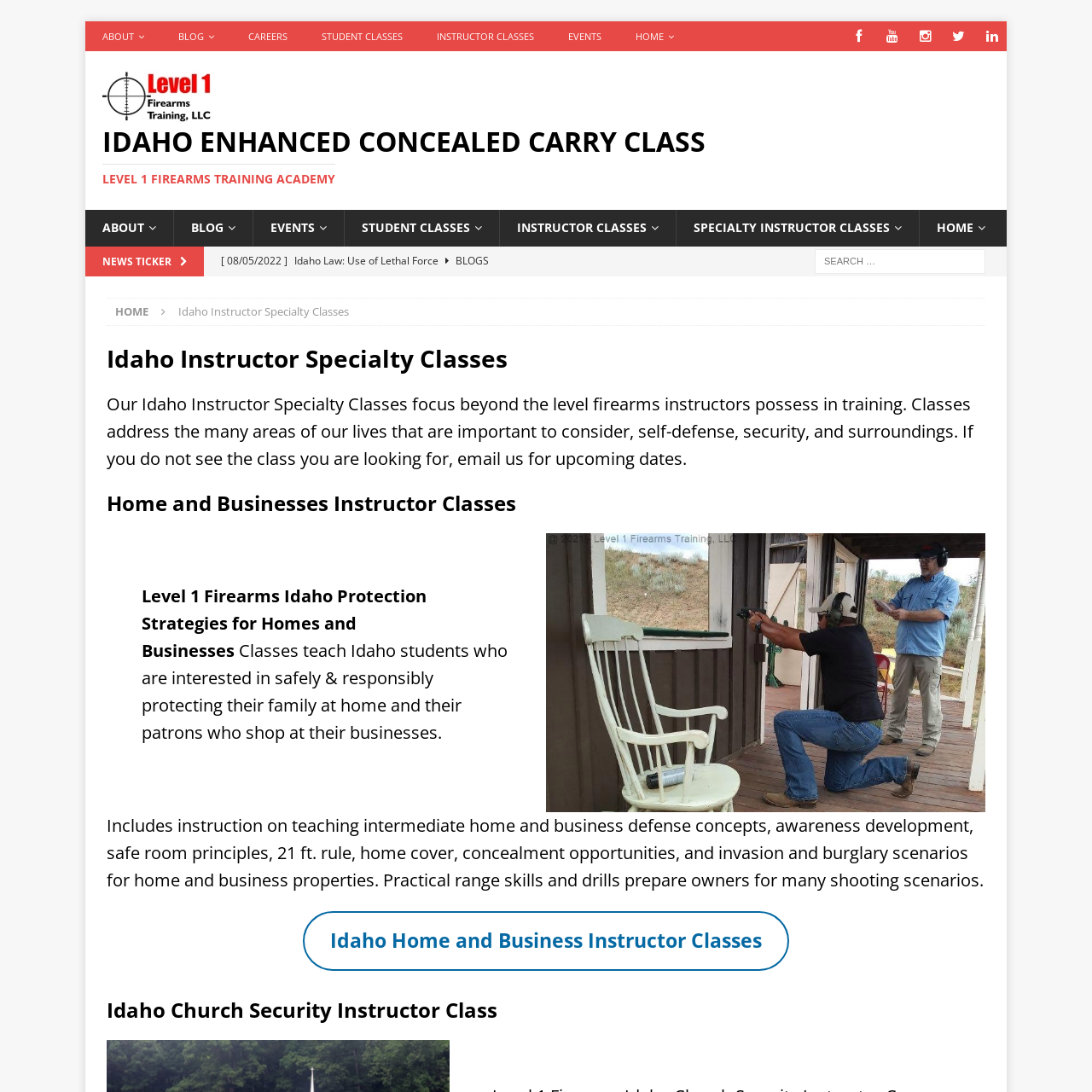Locate and extract the text of the main heading on the webpage.

Idaho Instructor Specialty Classes